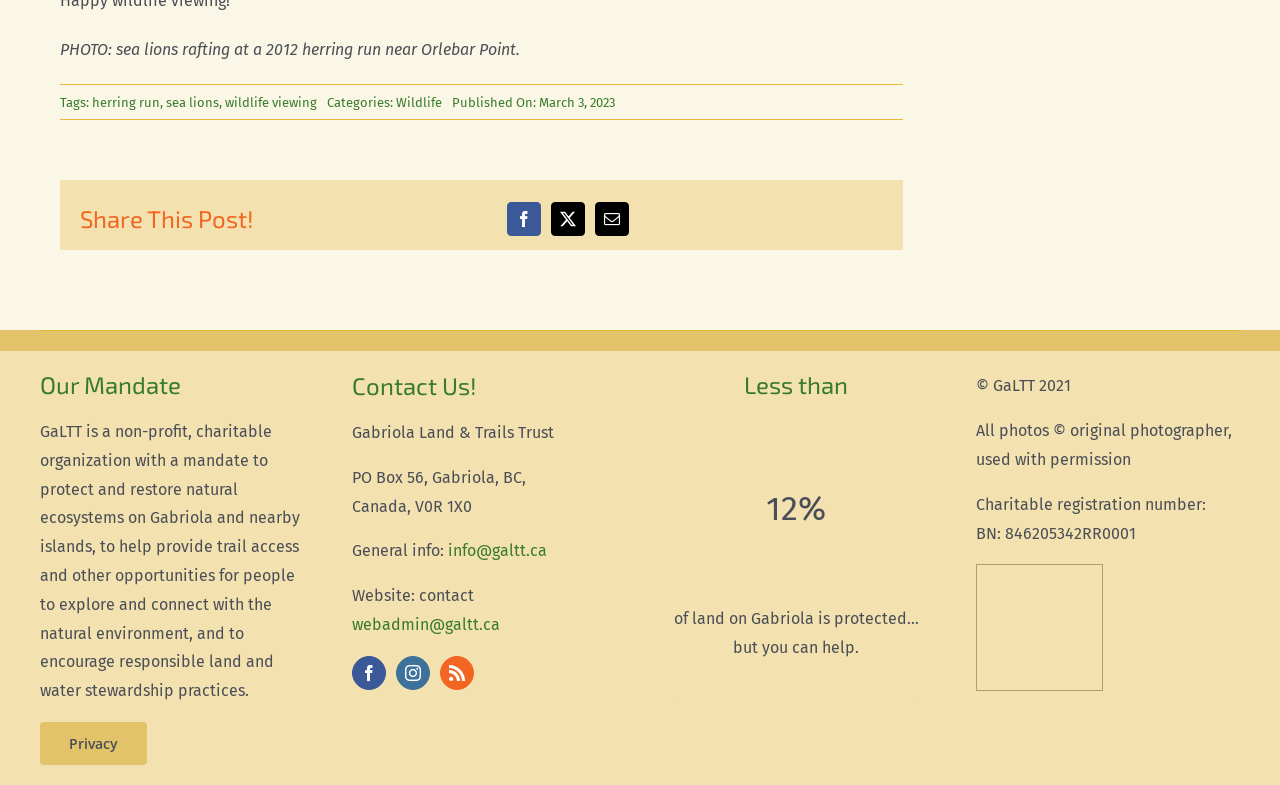How can I contact GaLTT for general information?
Please elaborate on the answer to the question with detailed information.

I found the text 'General info:' and the corresponding email address 'info@galtt.ca' under the 'Contact Us!' section.